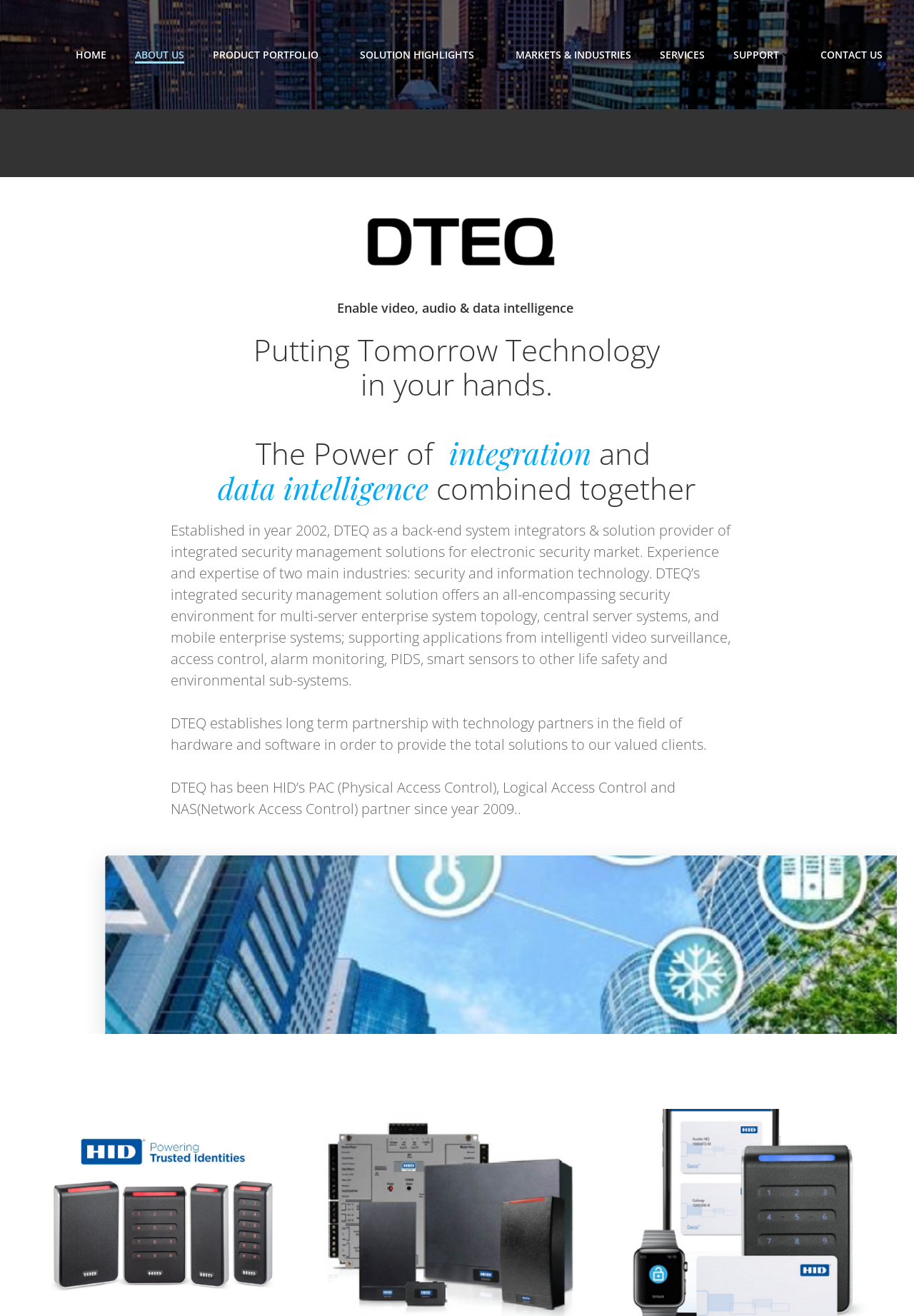Generate a comprehensive description of the contents of the webpage.

The webpage is about DTEQ, a company that provides integrated security management solutions. At the top, there is a navigation menu with 7 links: "HOME", "ABOUT US", "PRODUCT PORTFOLIO", "SOLUTION HIGHLIGHTS", "MARKETS & INDUSTRIES", "SERVICES", and "SUPPORT", followed by "CONTACT US" at the far right. 

Below the navigation menu, there is a large image that takes up about half of the screen width. 

The main content of the page is divided into three sections. The first section has two headings that introduce the company's mission, stating that they enable video, audio, and data intelligence, and provide tomorrow's technology in users' hands. The second section provides a brief overview of the company, established in 2002, as a back-end system integrator and solution provider for electronic security markets. 

The third section describes the company's integrated security management solution, which offers a comprehensive security environment for various systems, supporting applications such as video surveillance, access control, and alarm monitoring. Additionally, it mentions the company's long-term partnerships with technology partners to provide total solutions to clients, and its partnership with HID since 2009. 

At the bottom of the page, there is a small image.